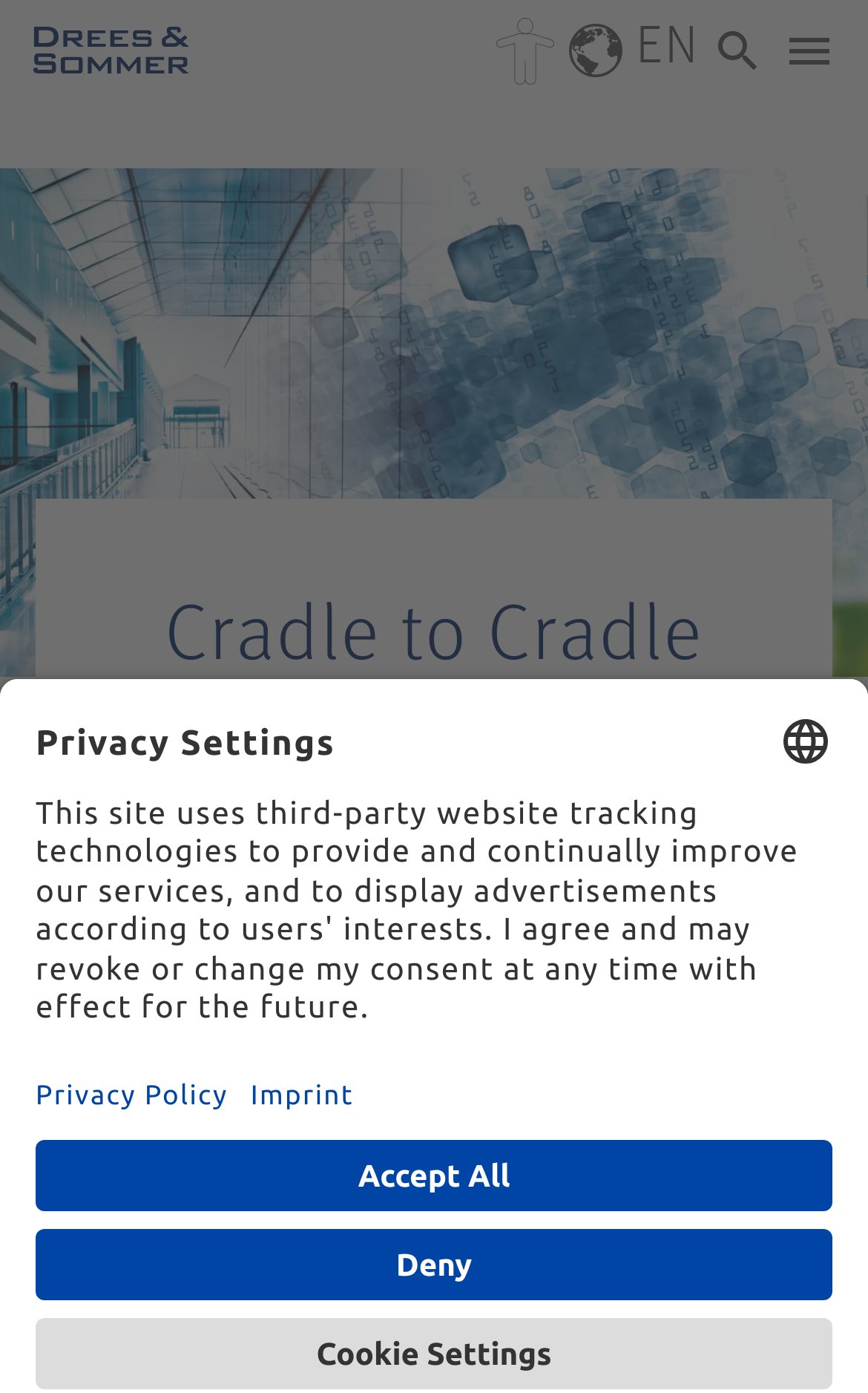What is the text of the webpage's headline?

Cradle to Cradle